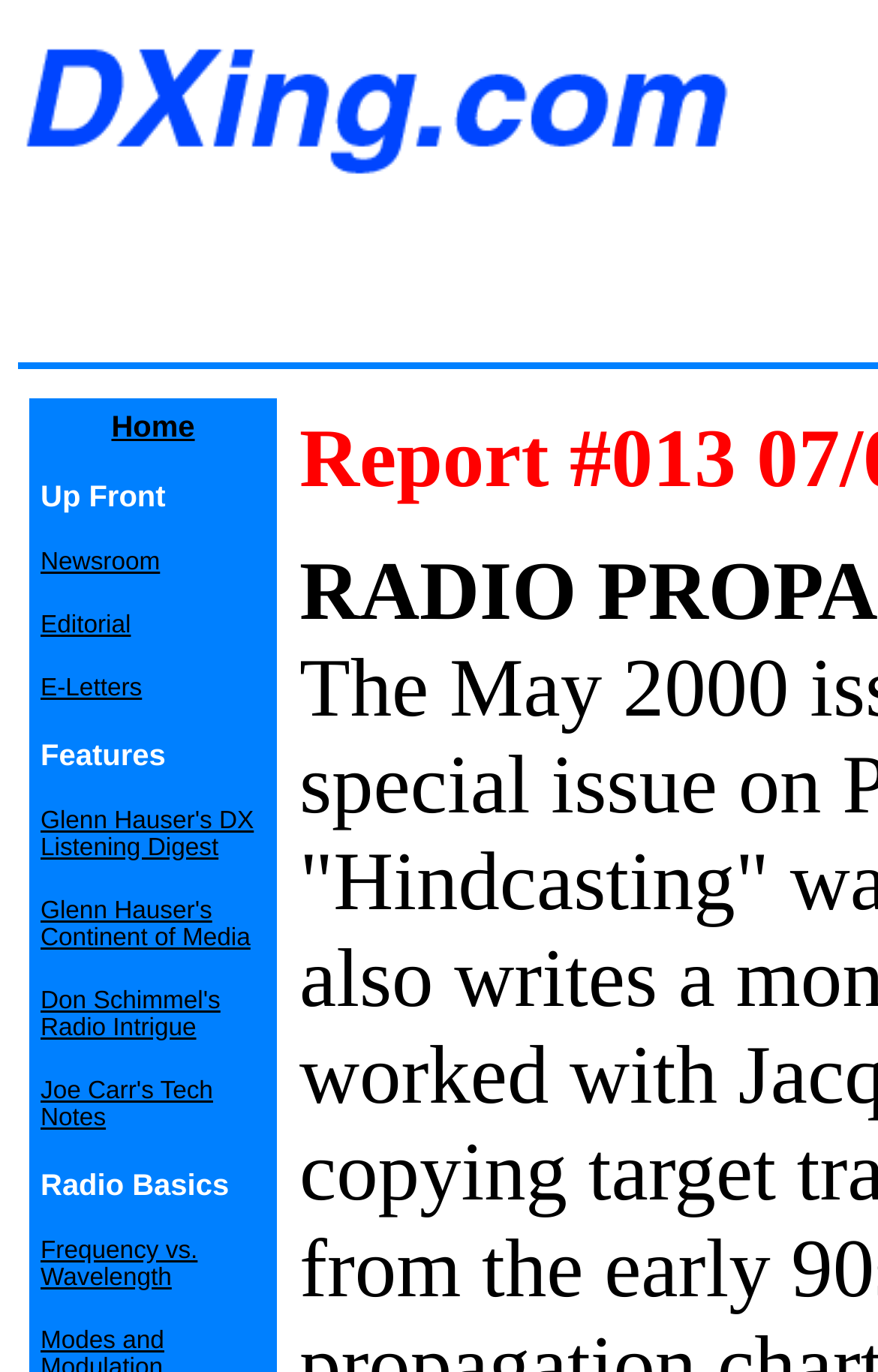What is the name of the website?
Based on the image, respond with a single word or phrase.

DXing.com